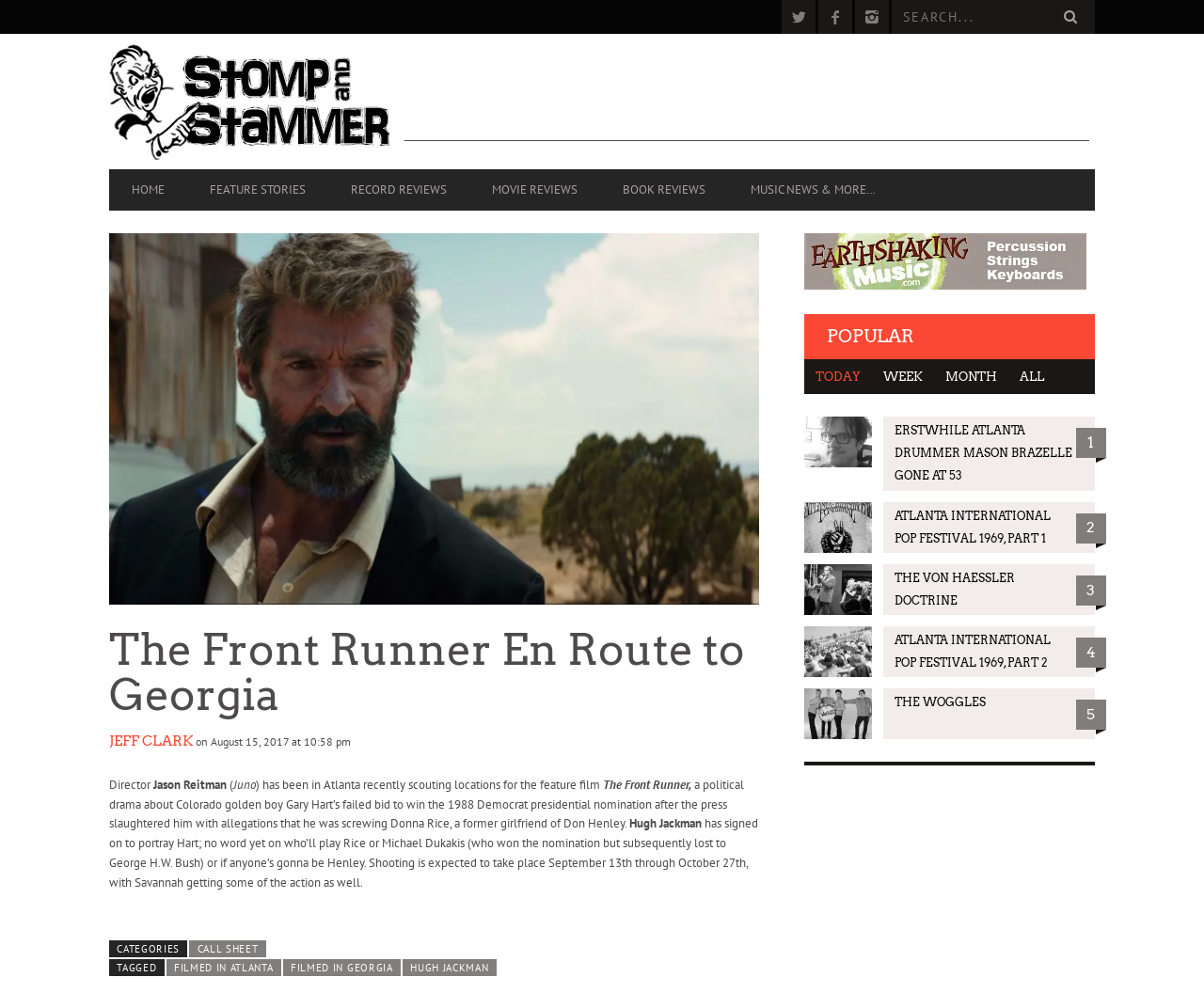Your task is to extract the text of the main heading from the webpage.

The Front Runner En Route to Georgia